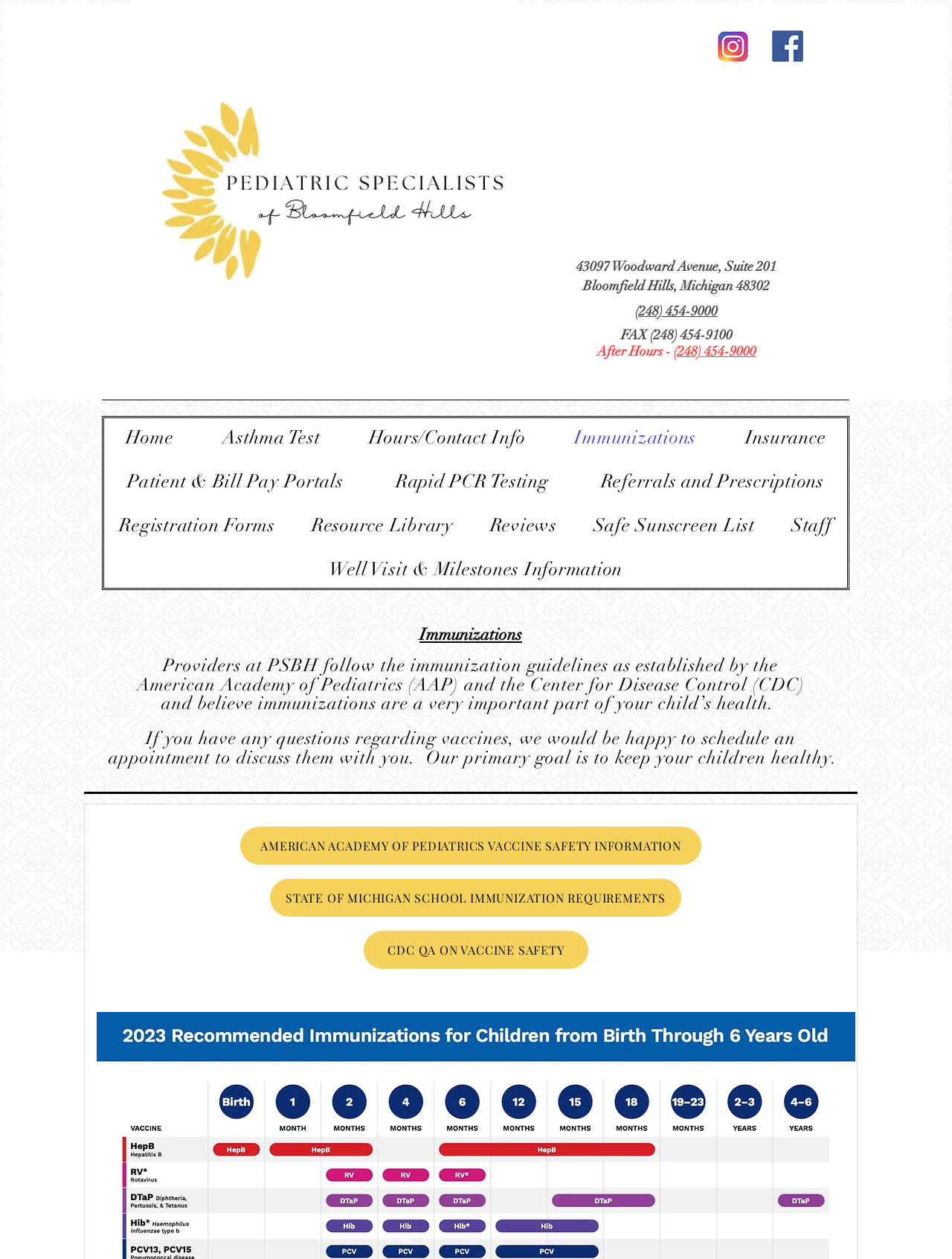Please give a succinct answer to the question in one word or phrase:
What is the address of the clinic?

43097 Woodward Avenue, Suite 201